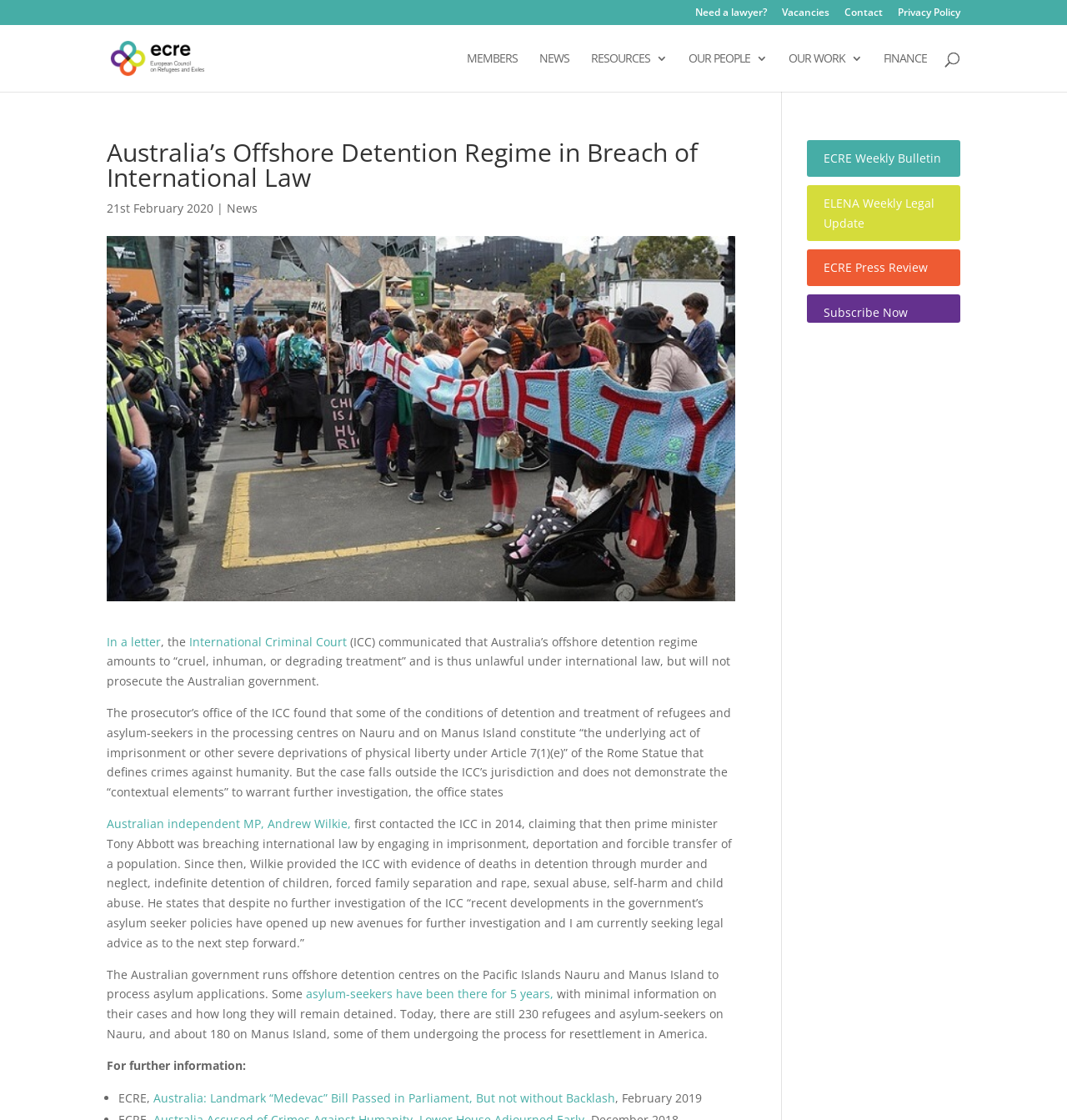Find the bounding box coordinates of the area to click in order to follow the instruction: "Read the news".

[0.505, 0.047, 0.534, 0.082]